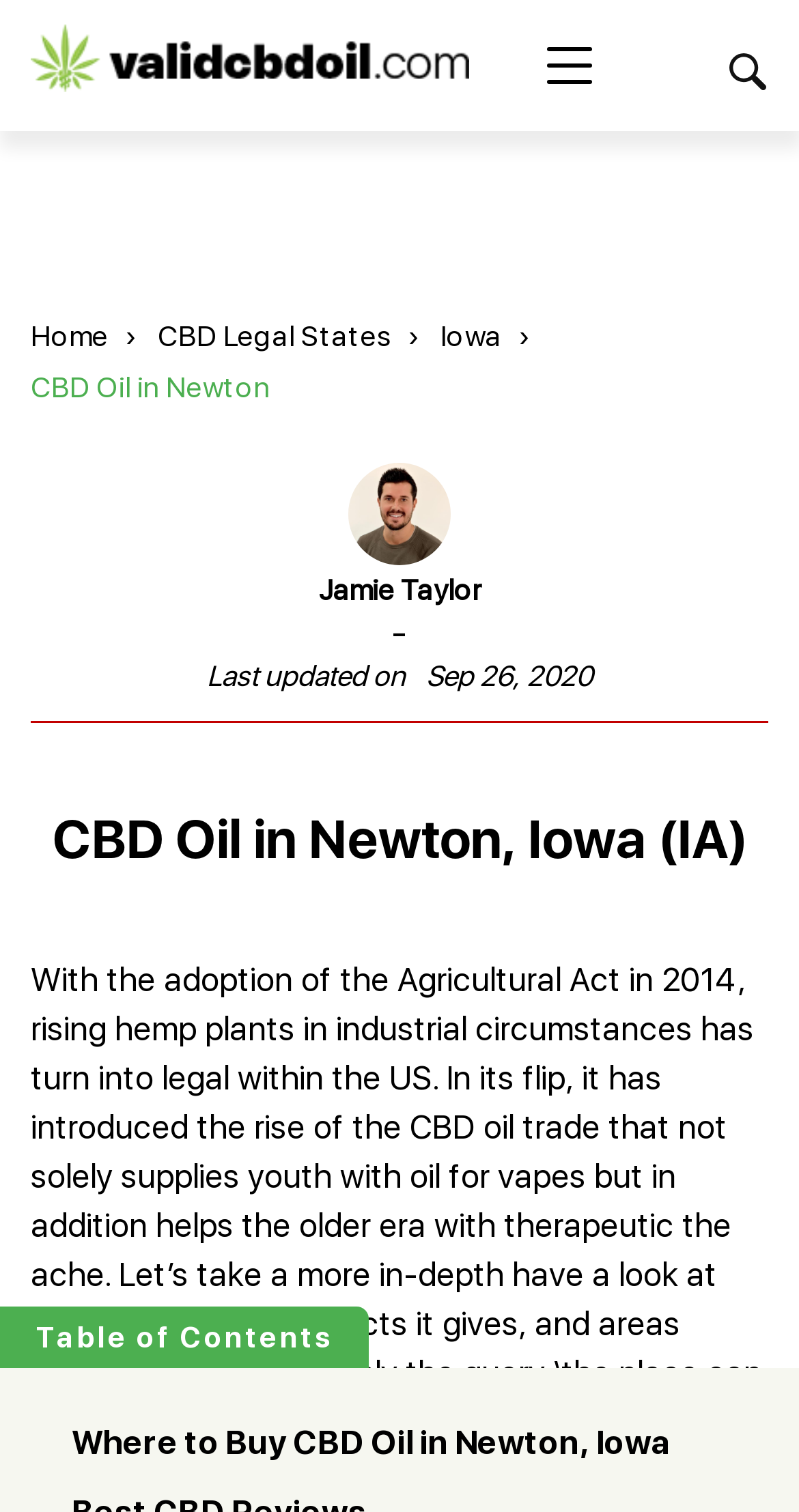Please specify the coordinates of the bounding box for the element that should be clicked to carry out this instruction: "Visit 'About Us' page". The coordinates must be four float numbers between 0 and 1, formatted as [left, top, right, bottom].

[0.038, 0.393, 0.244, 0.423]